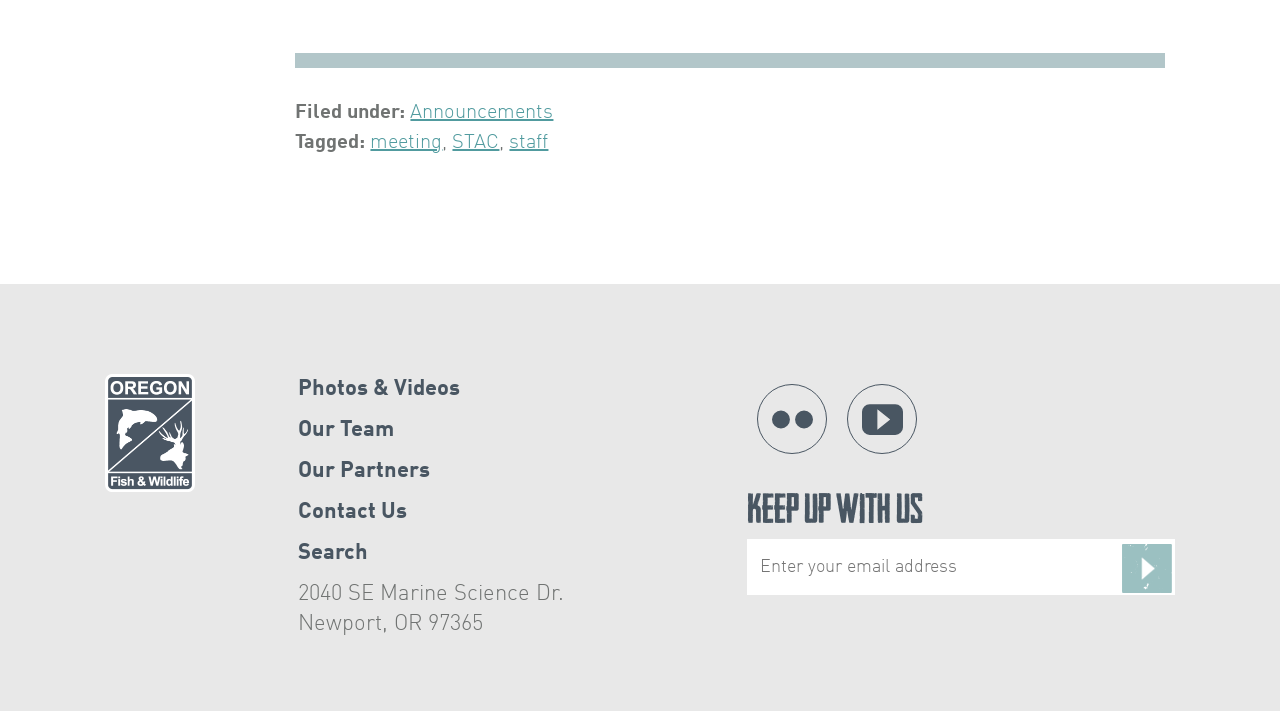Please locate the bounding box coordinates of the element's region that needs to be clicked to follow the instruction: "search". The bounding box coordinates should be provided as four float numbers between 0 and 1, i.e., [left, top, right, bottom].

[0.232, 0.762, 0.287, 0.793]